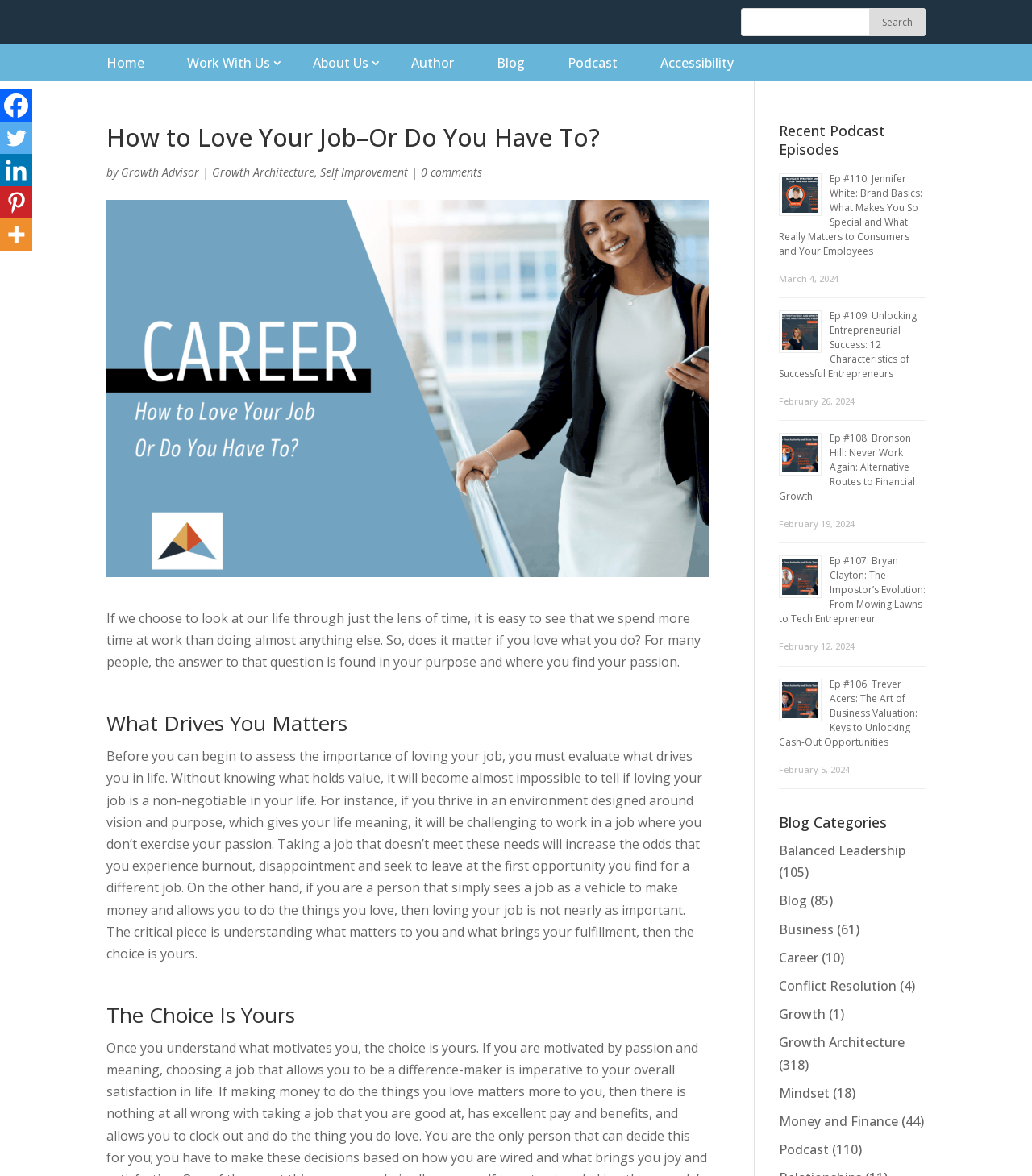What is the category with the most blog posts?
Please use the visual content to give a single word or phrase answer.

Growth Architecture